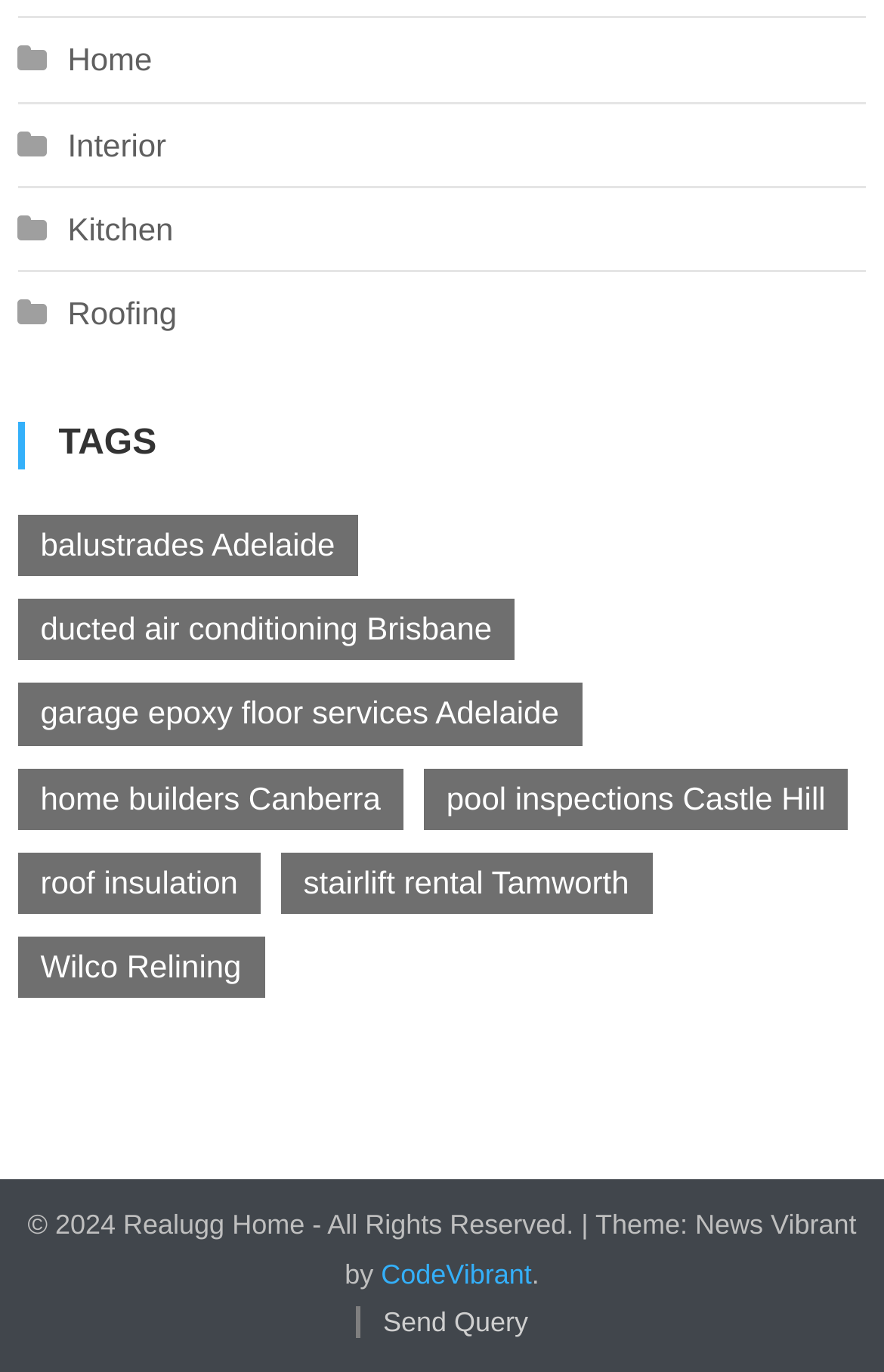Given the description: "Send Query", determine the bounding box coordinates of the UI element. The coordinates should be formatted as four float numbers between 0 and 1, [left, top, right, bottom].

[0.402, 0.952, 0.597, 0.976]